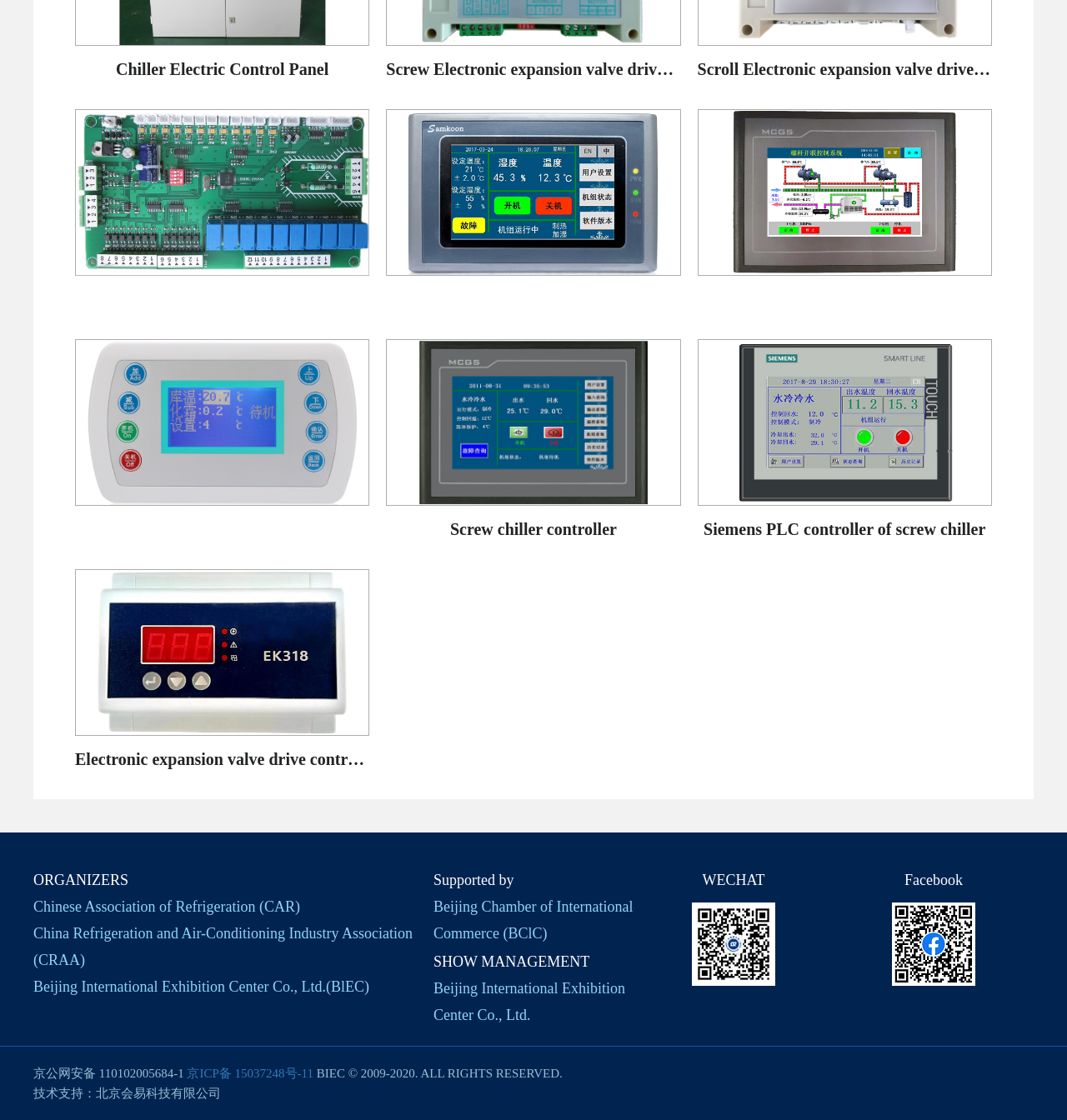Identify the bounding box coordinates necessary to click and complete the given instruction: "Click on the link of Chiller Electric Control Panel".

[0.07, 0.097, 0.346, 0.281]